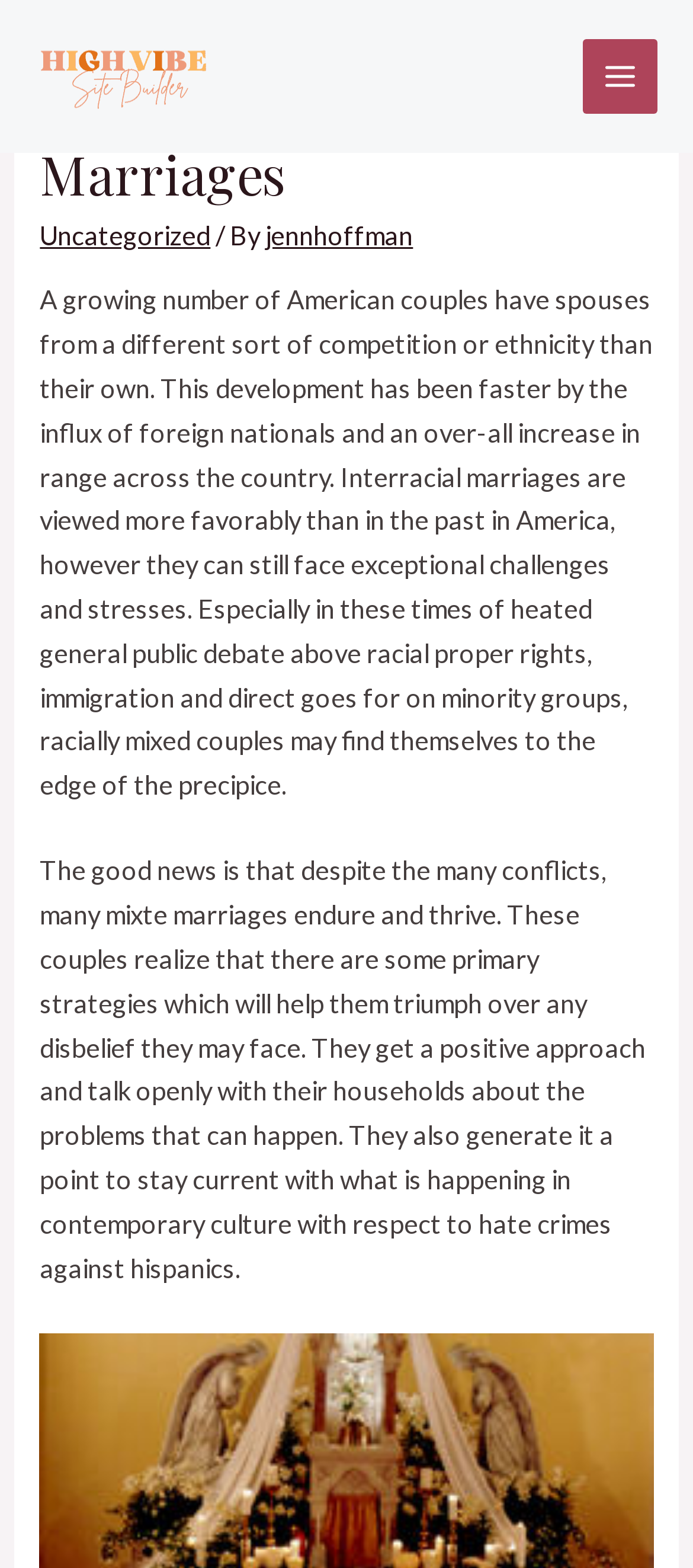Who is the author of the content on this webpage?
Please answer the question with as much detail and depth as you can.

The link 'jennhoffman' is located near the top of the page, and its proximity to the heading and other content suggests that it may be the author or creator of the content on this webpage.